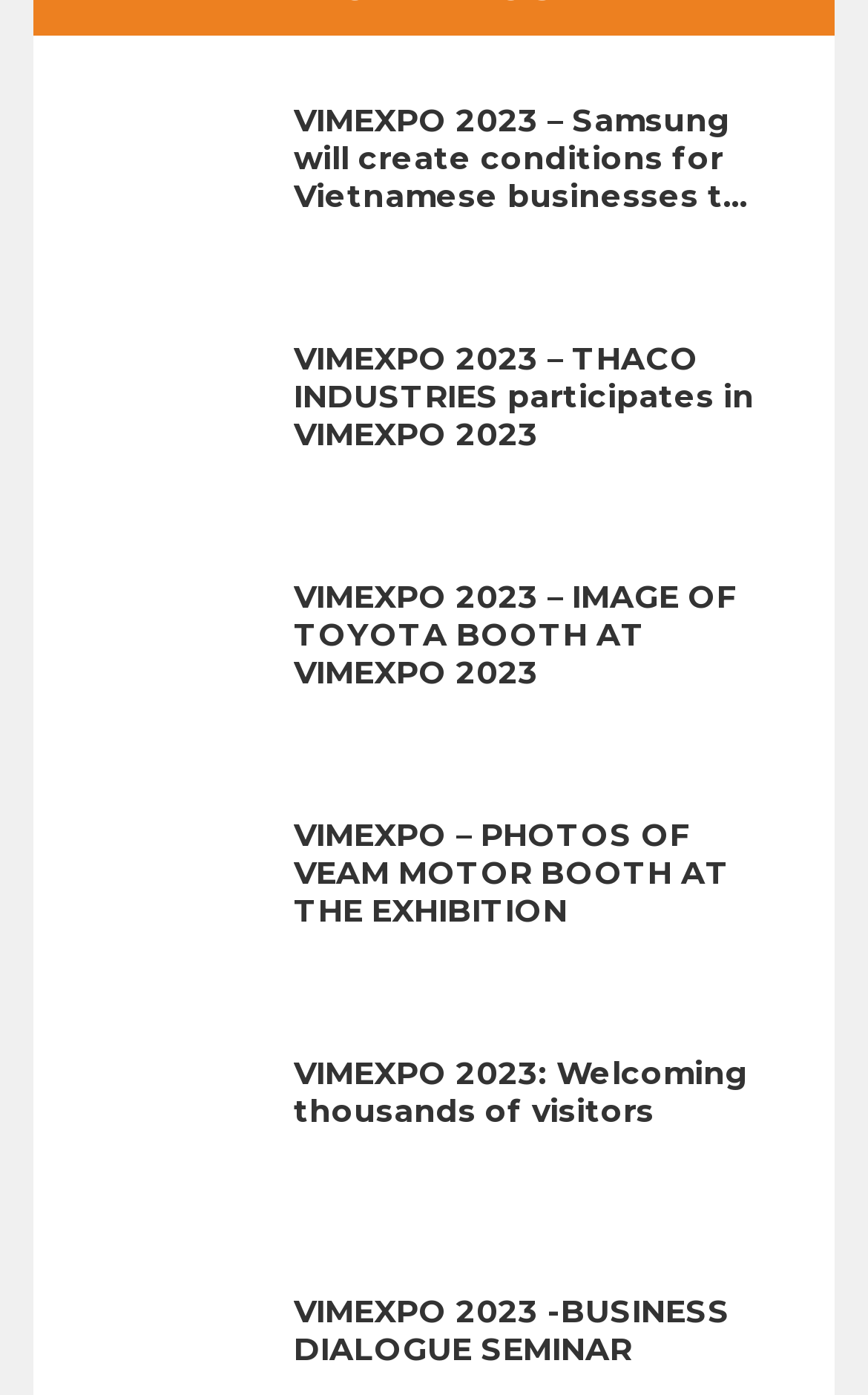What is the topic of the seminar mentioned on this page?
Please provide an in-depth and detailed response to the question.

I looked at the last heading on the page, which mentions 'VIMEXPO 2023 -BUSINESS DIALOGUE SEMINAR'. This indicates that the topic of the seminar mentioned on this page is Business Dialogue.